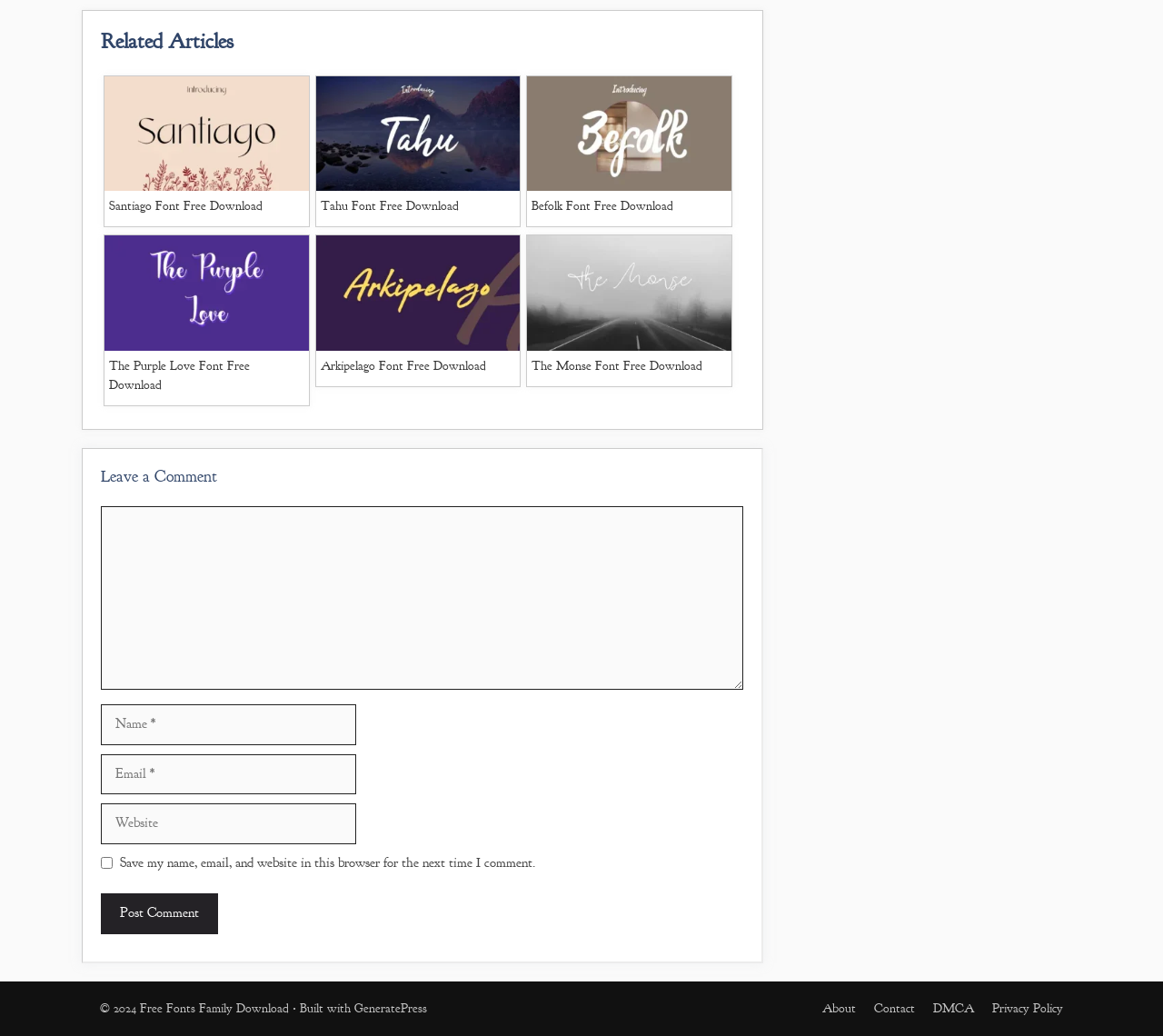What is the purpose of the comment section?
Using the image, provide a concise answer in one word or a short phrase.

Leave a comment